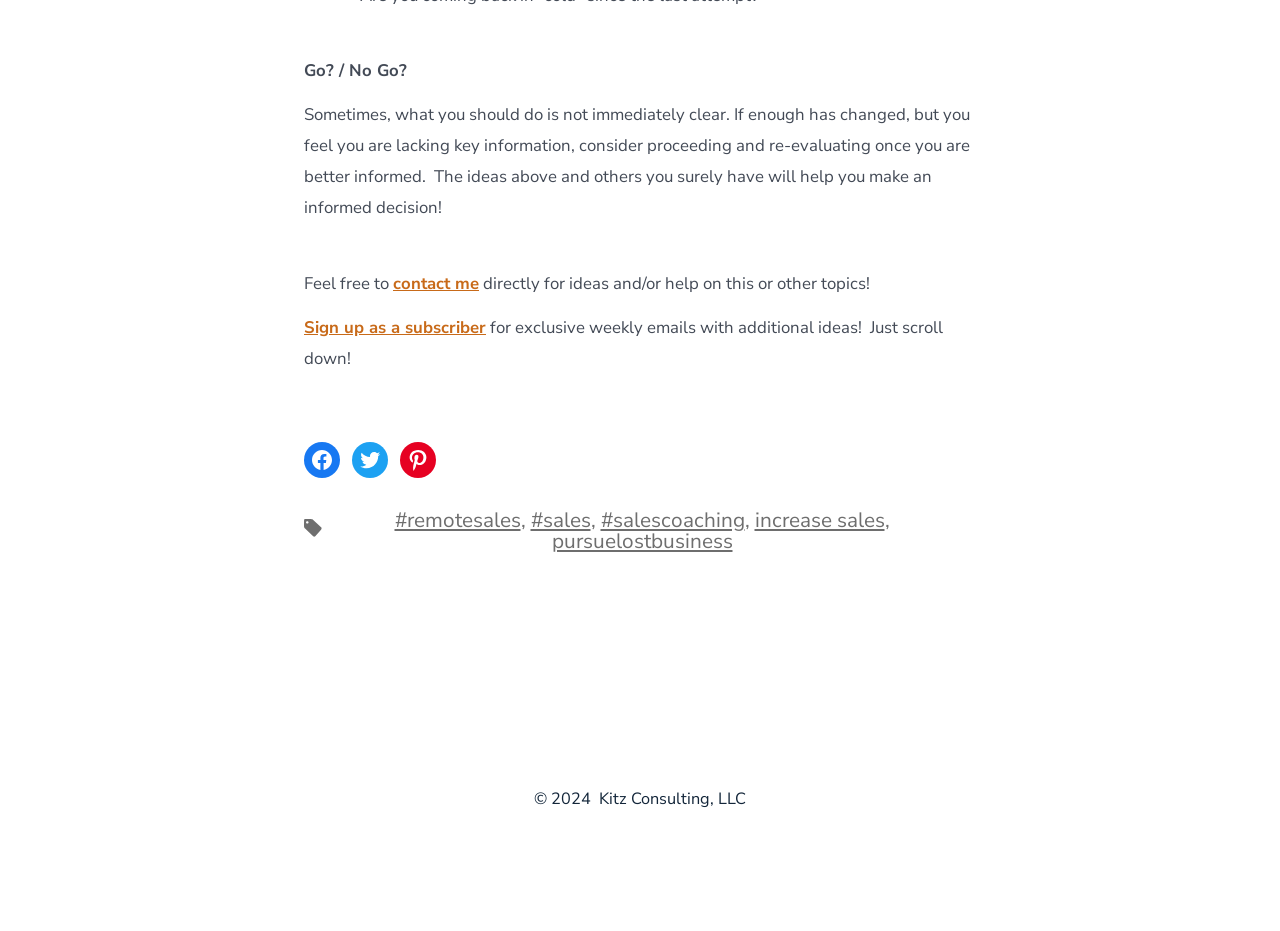Please determine the bounding box coordinates of the element's region to click in order to carry out the following instruction: "Sign up as a subscriber for exclusive weekly emails". The coordinates should be four float numbers between 0 and 1, i.e., [left, top, right, bottom].

[0.238, 0.339, 0.38, 0.364]